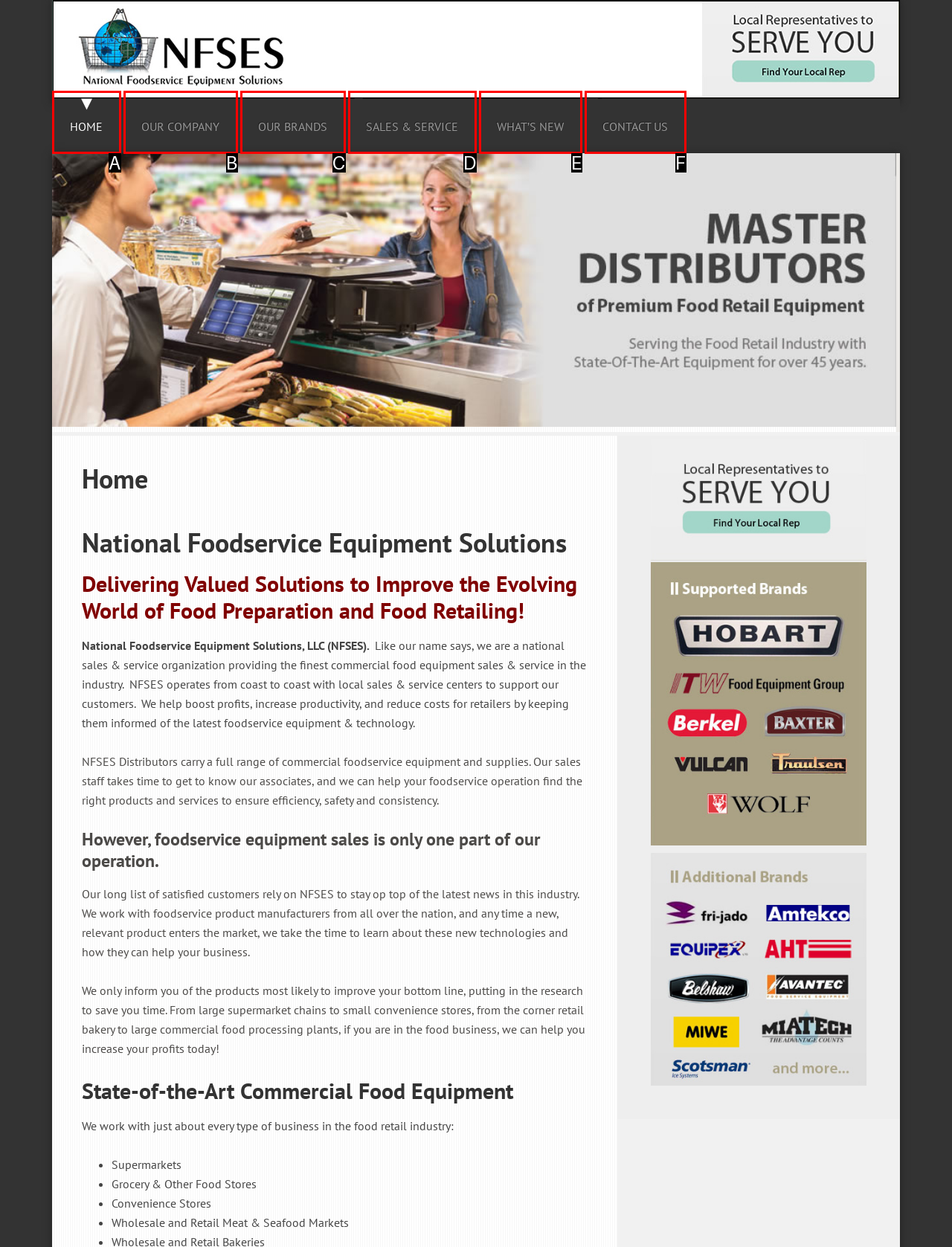Choose the option that matches the following description: Home
Reply with the letter of the selected option directly.

A